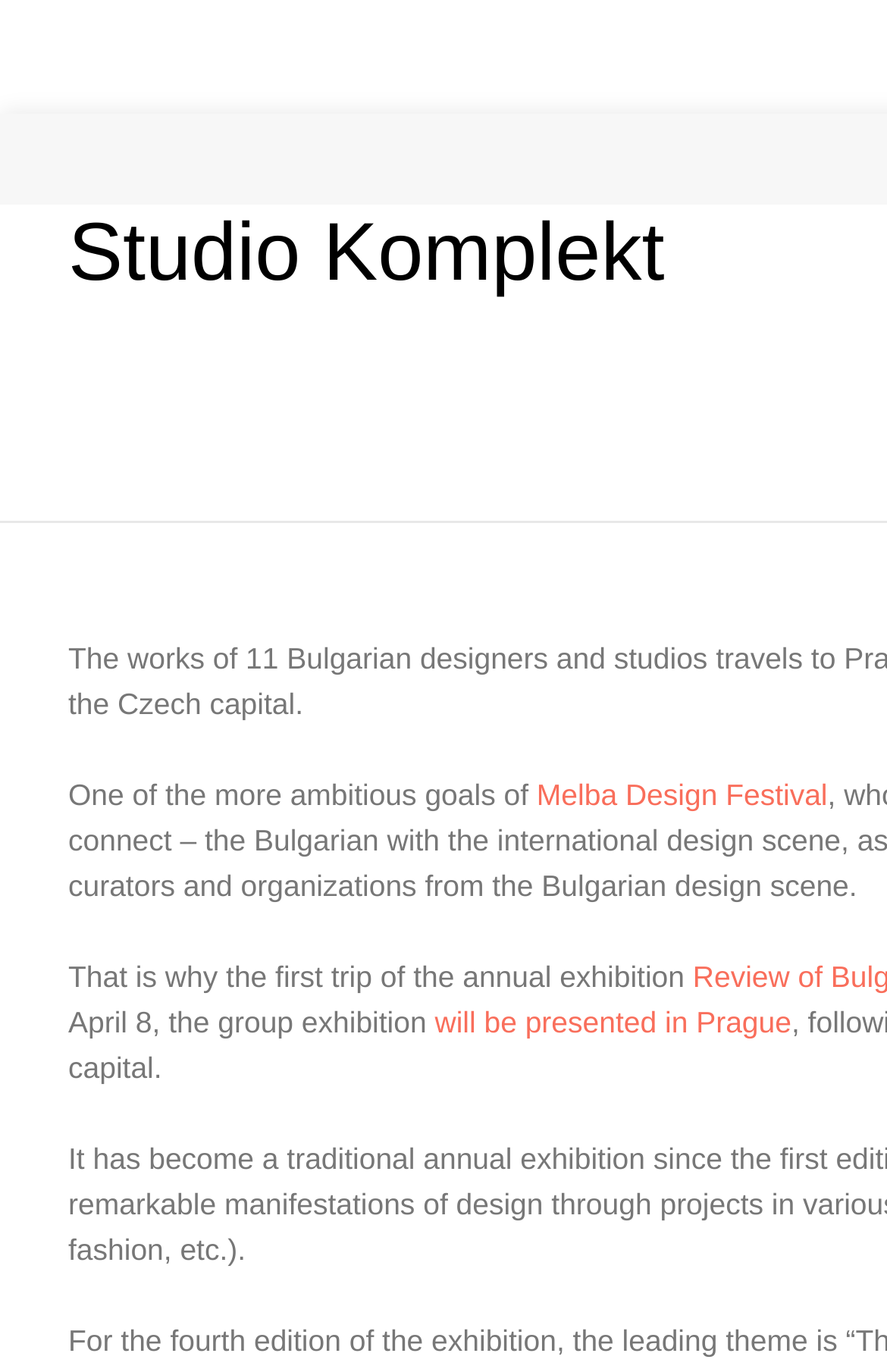Based on the element description: "Studio Komplekt", identify the bounding box coordinates for this UI element. The coordinates must be four float numbers between 0 and 1, listed as [left, top, right, bottom].

[0.077, 0.149, 0.749, 0.219]